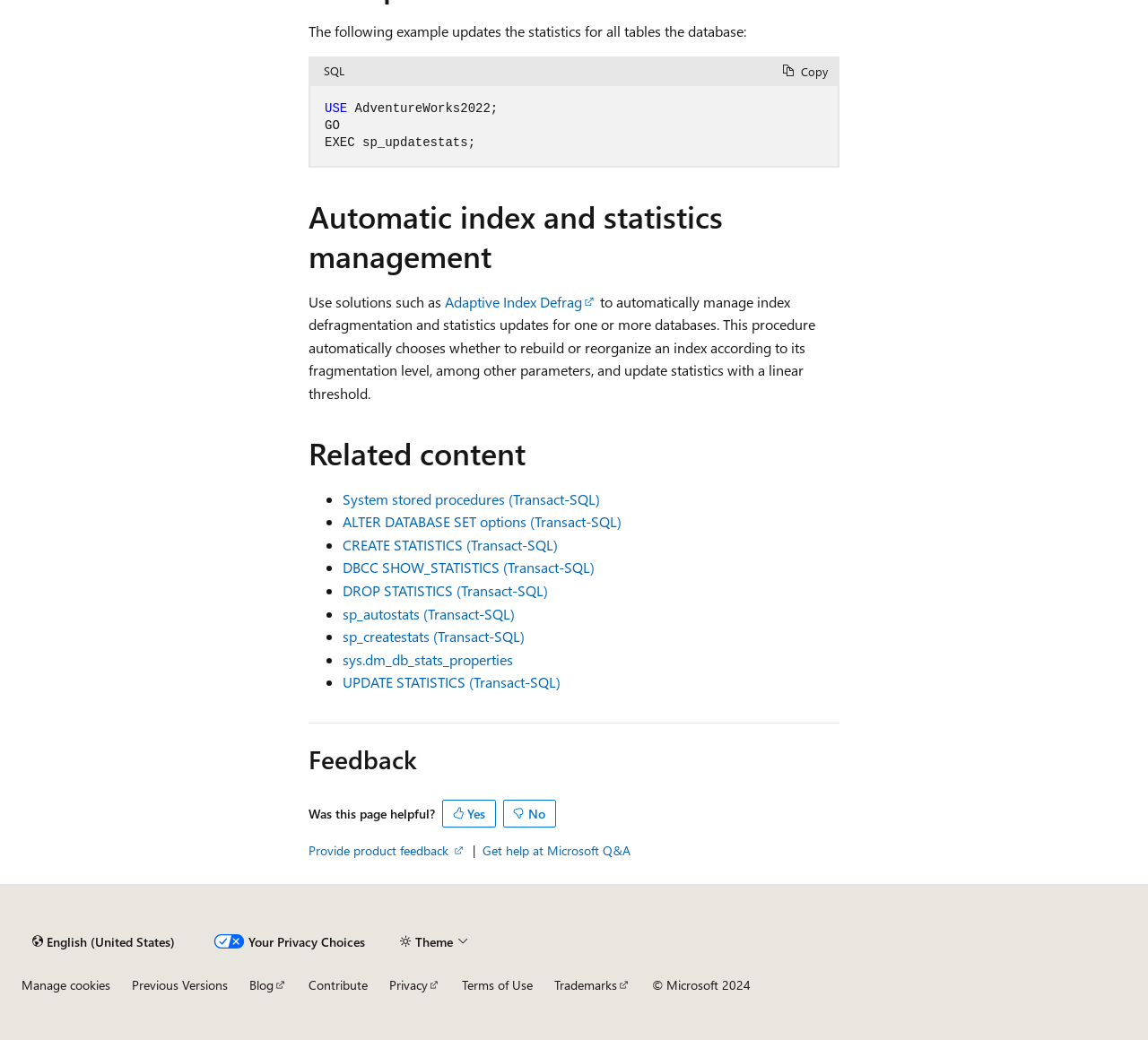Locate the bounding box coordinates of the clickable area to execute the instruction: "Read about Automatic index and statistics management". Provide the coordinates as four float numbers between 0 and 1, represented as [left, top, right, bottom].

[0.245, 0.189, 0.731, 0.265]